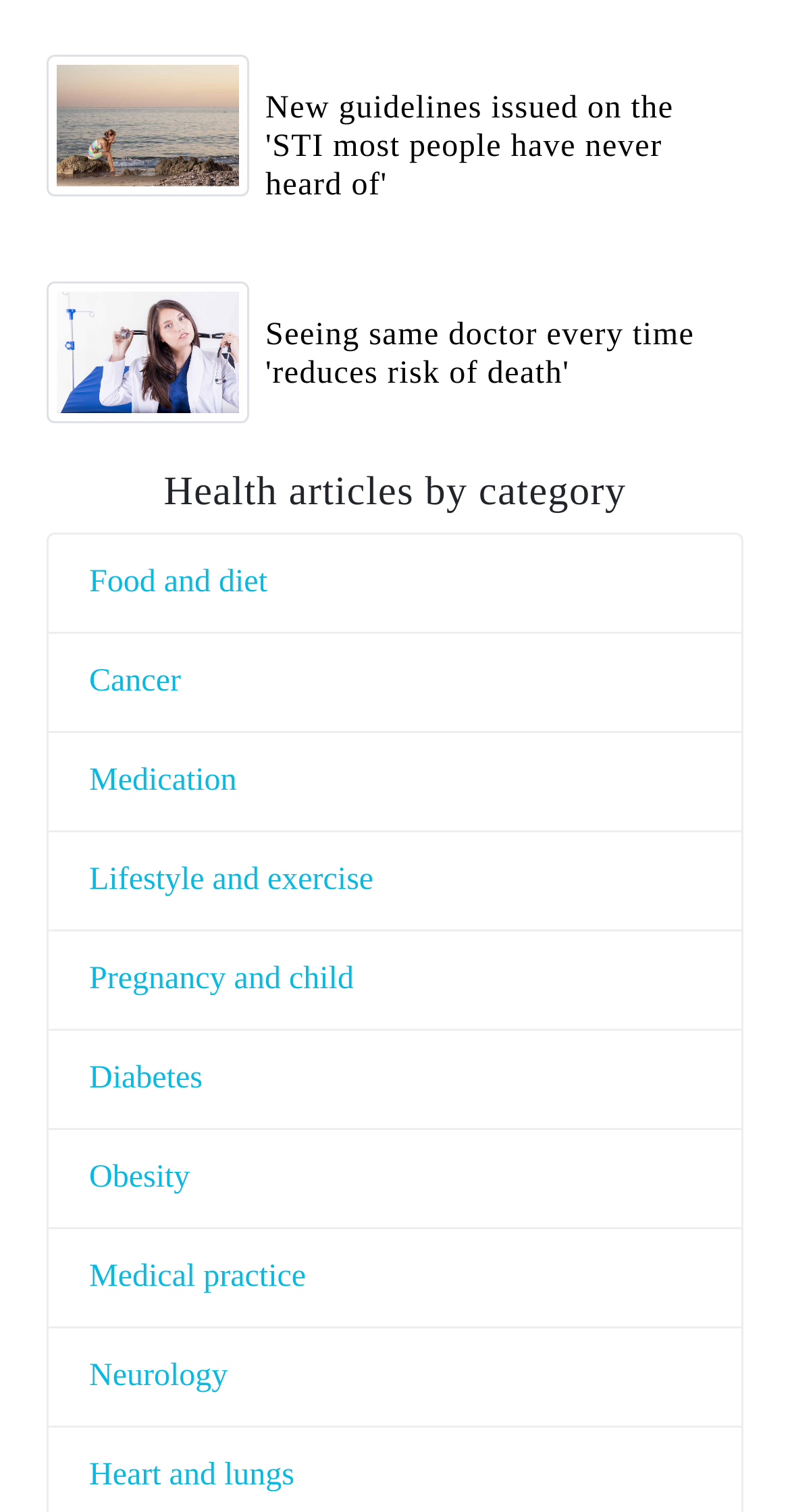Determine the bounding box coordinates of the clickable element to achieve the following action: 'Read about mycoplasma genitalium'. Provide the coordinates as four float values between 0 and 1, formatted as [left, top, right, bottom].

[0.059, 0.036, 0.315, 0.13]